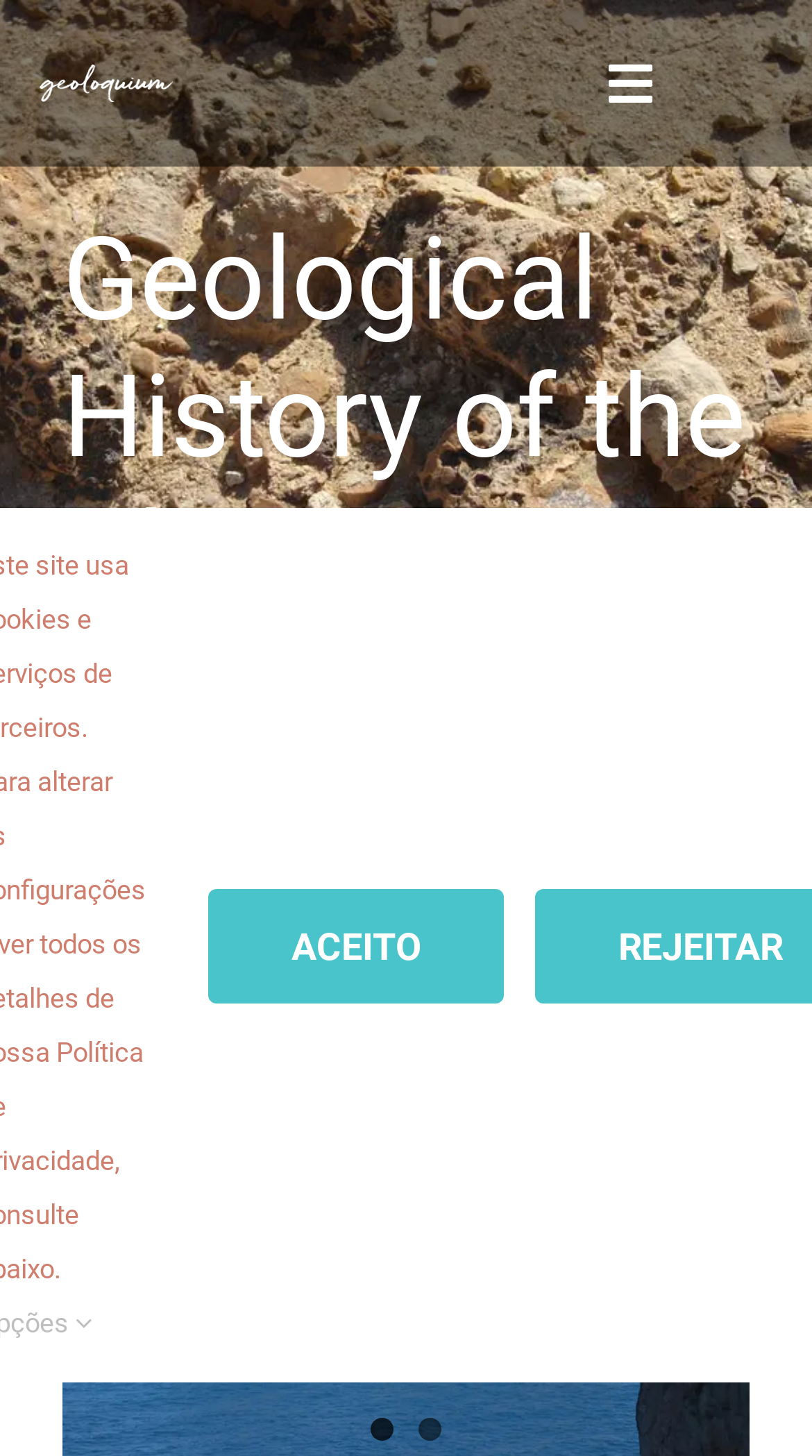What is the text of the link at the bottom right corner?
Look at the webpage screenshot and answer the question with a detailed explanation.

The link at the bottom right corner has an icon and the text 'Go to Top', which suggests that it allows users to scroll back to the top of the webpage.